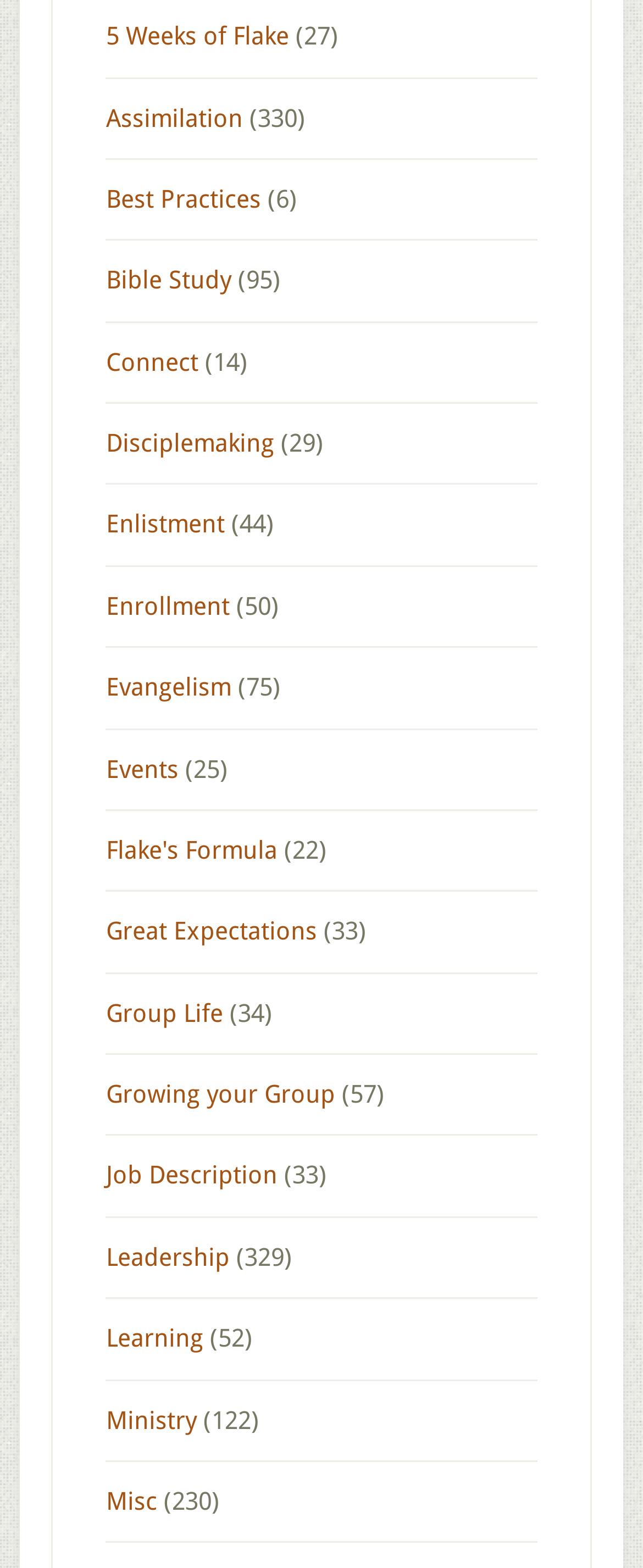Using the webpage screenshot, find the UI element described by Terms of Service. Provide the bounding box coordinates in the format (top-left x, top-left y, bottom-right x, bottom-right y), ensuring all values are floating point numbers between 0 and 1.

None